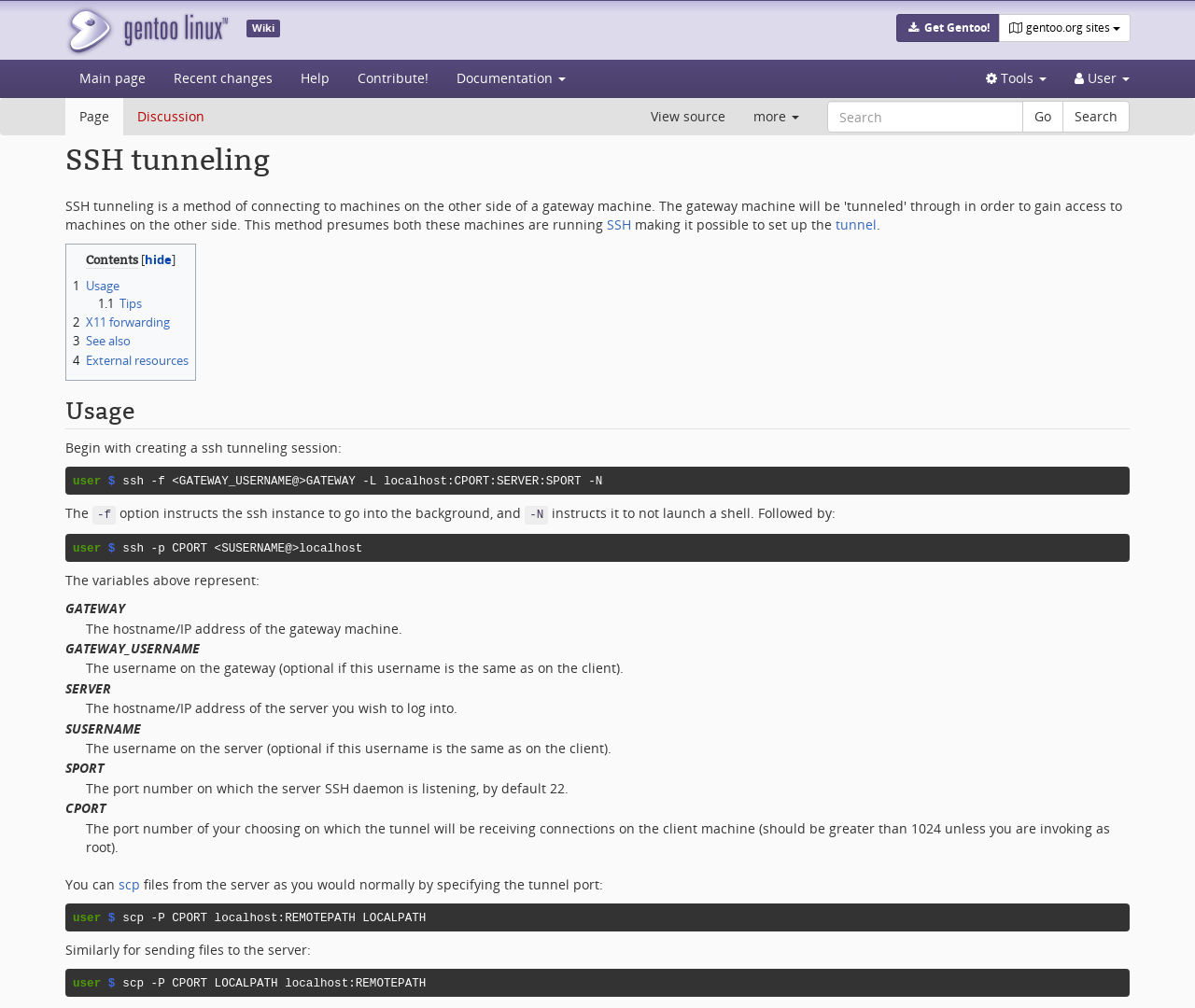Determine the bounding box coordinates of the element's region needed to click to follow the instruction: "View SSH tunneling page source". Provide these coordinates as four float numbers between 0 and 1, formatted as [left, top, right, bottom].

[0.533, 0.097, 0.619, 0.134]